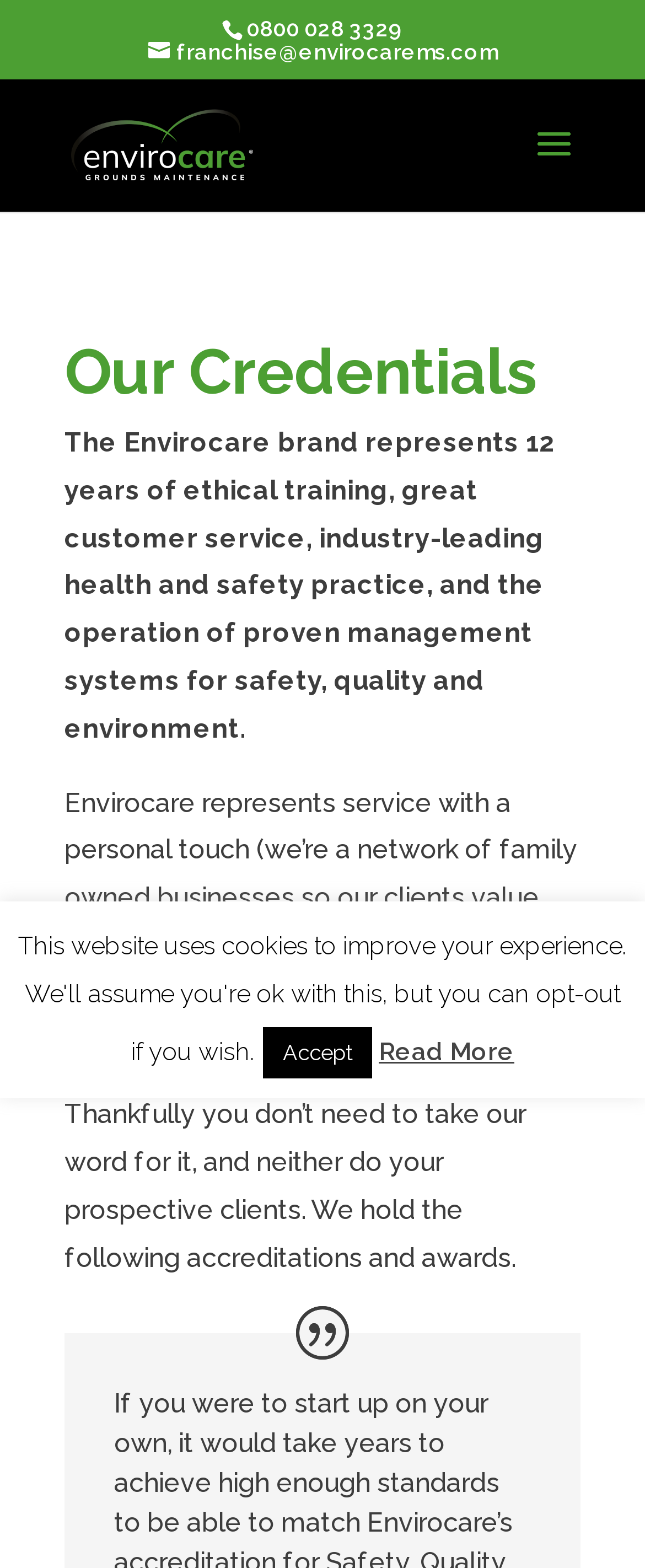What can I do with the 'Read More' link?
Look at the screenshot and respond with a single word or phrase.

Read more about Envirocare